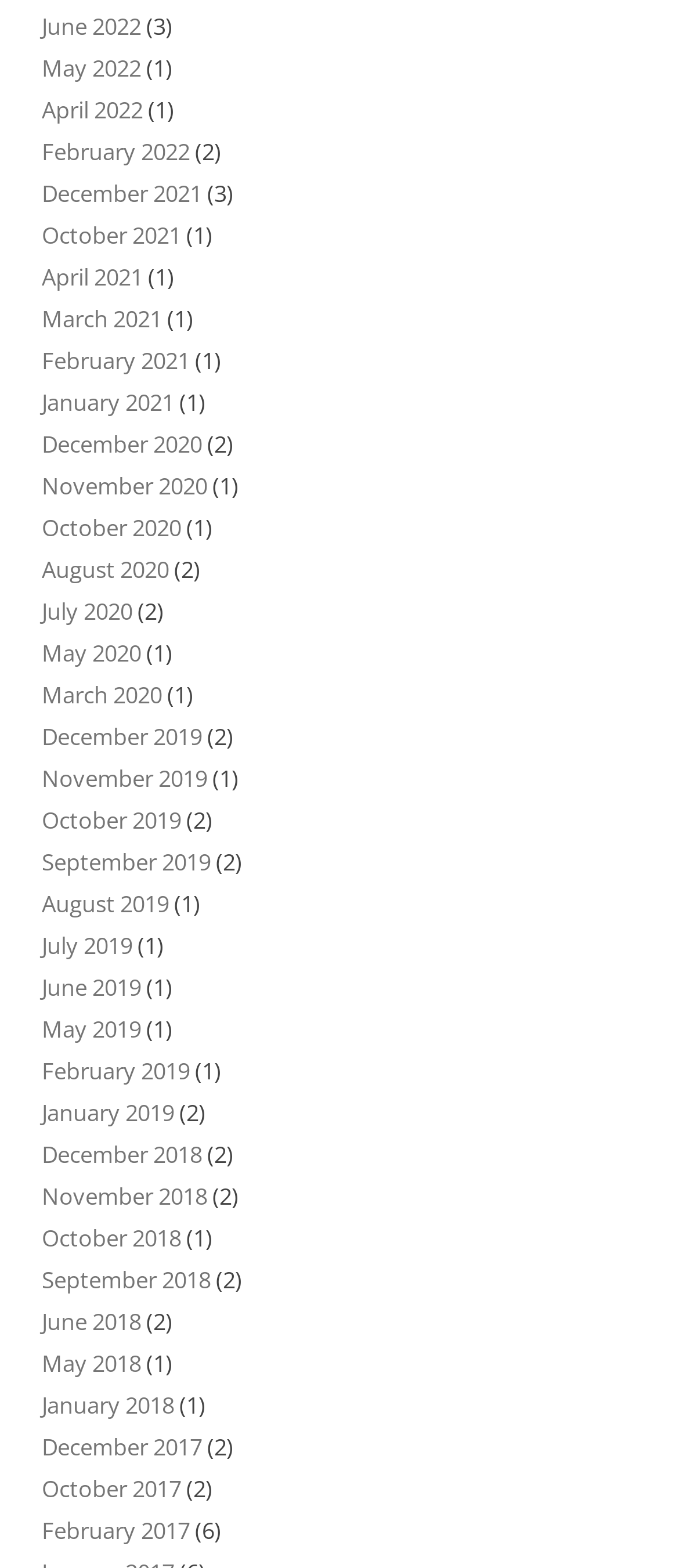Utilize the information from the image to answer the question in detail:
What is the most recent month listed?

I determined the most recent month listed by examining the links on the webpage, which appear to be a list of months in reverse chronological order. The first link is 'June 2022', which suggests that it is the most recent month listed.